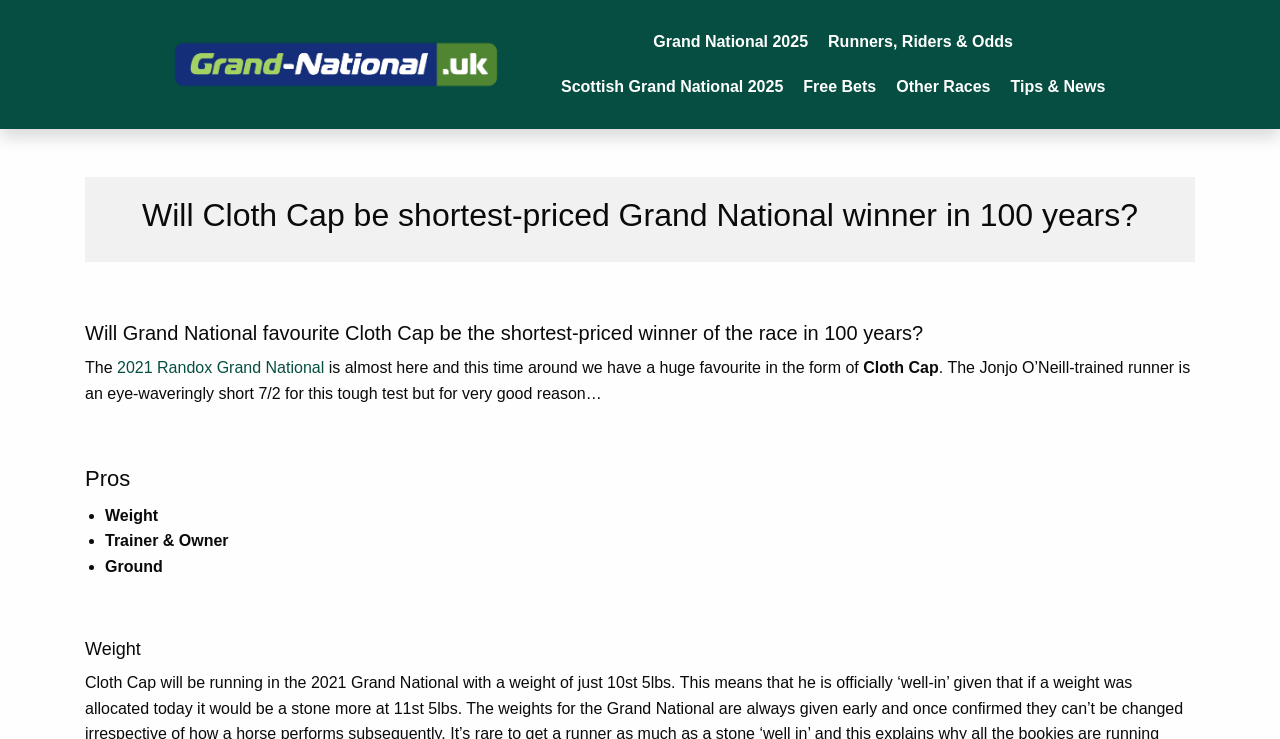Please identify the bounding box coordinates of the element that needs to be clicked to perform the following instruction: "View 2021 Randox Grand National".

[0.091, 0.486, 0.253, 0.509]